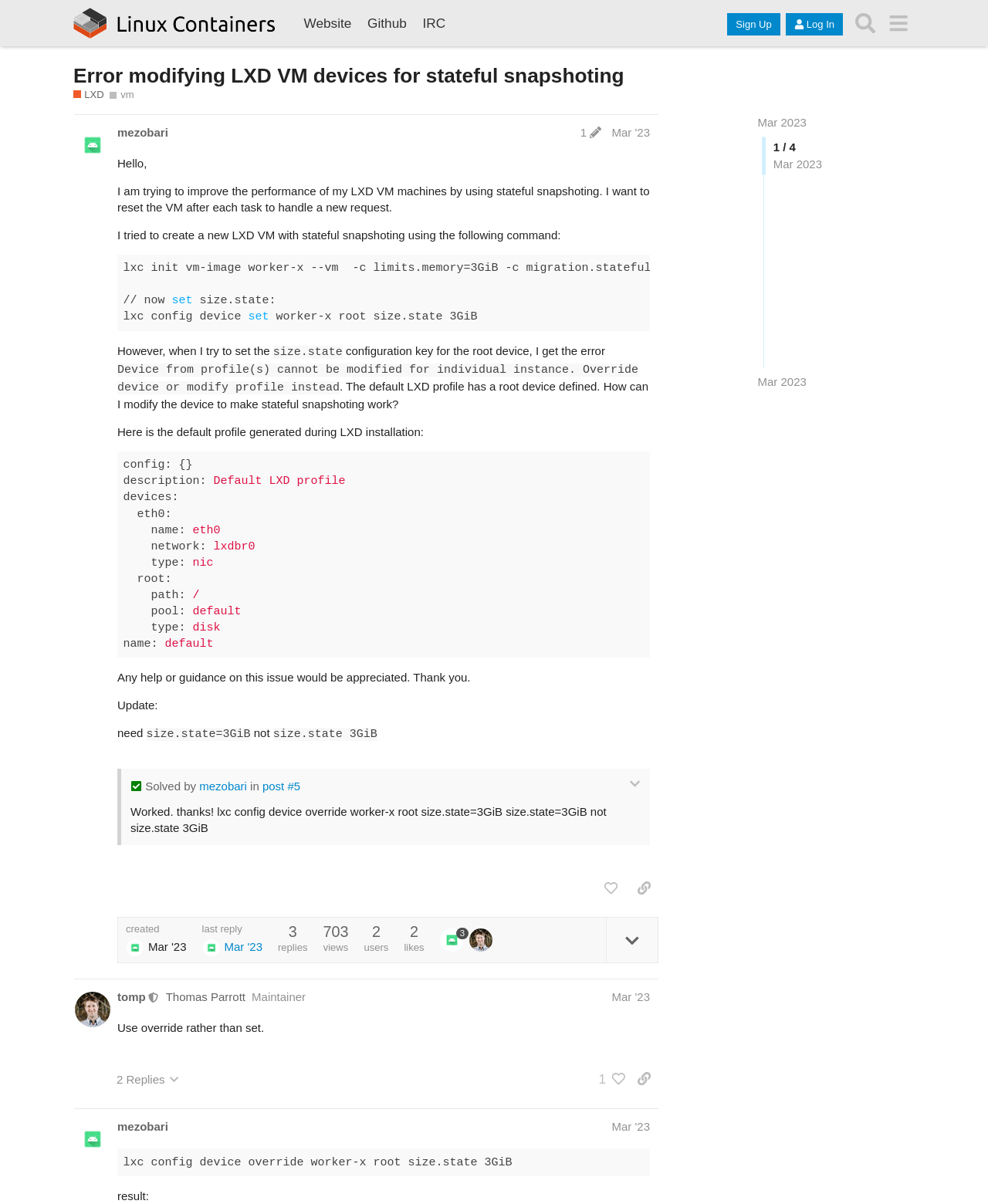Locate the bounding box for the described UI element: "Website". Ensure the coordinates are four float numbers between 0 and 1, formatted as [left, top, right, bottom].

[0.299, 0.009, 0.364, 0.029]